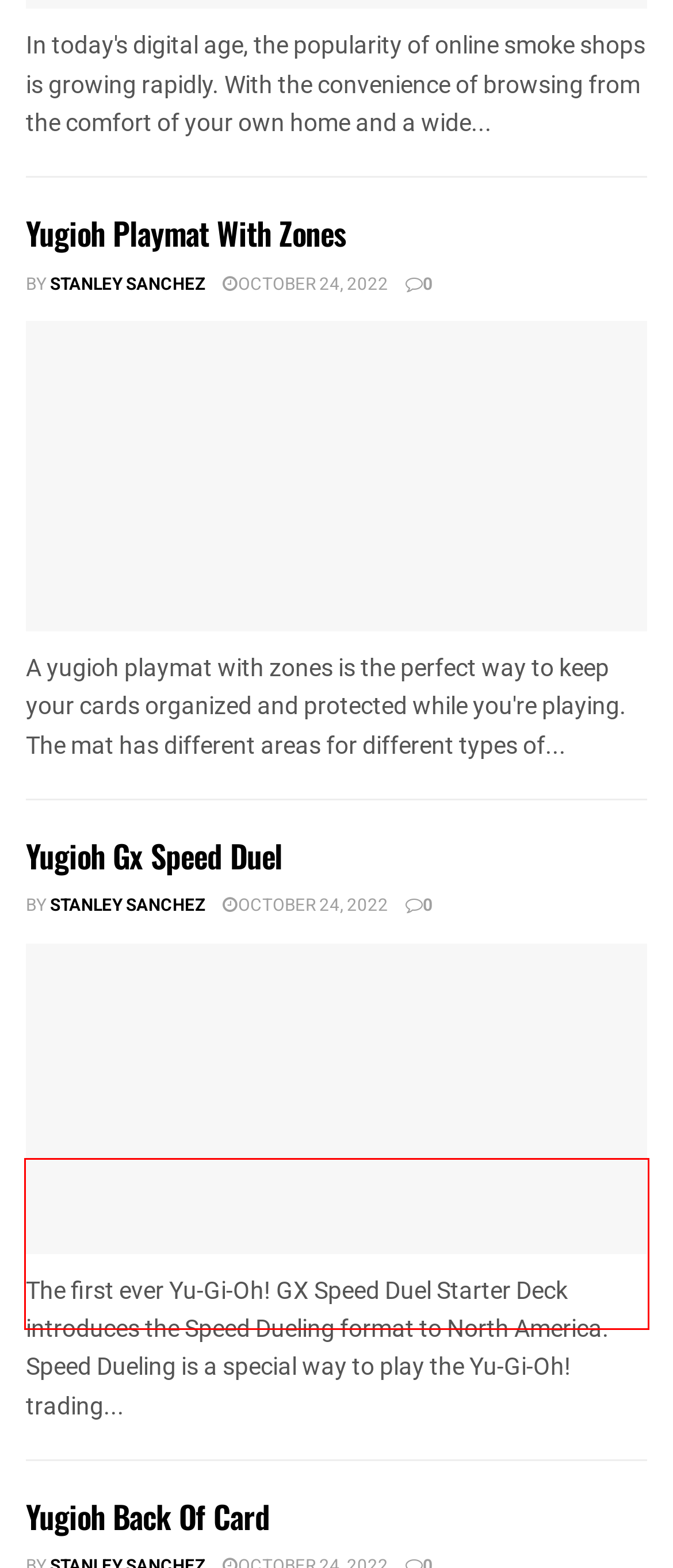Please analyze the provided webpage screenshot and perform OCR to extract the text content from the red rectangle bounding box.

A yugioh playmat with zones is the perfect way to keep your cards organized and protected while you're playing. The mat has different areas for different types of...